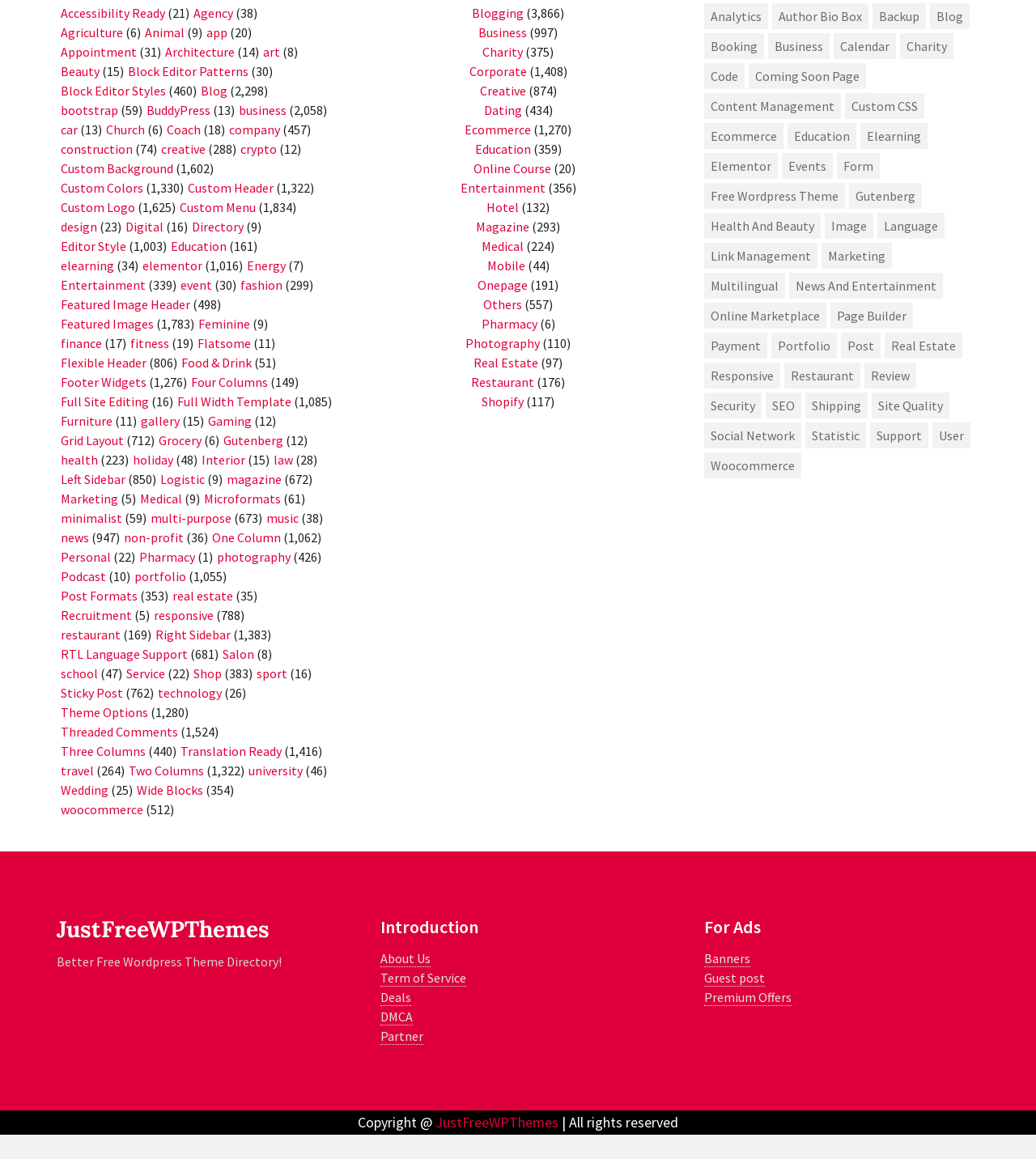Use a single word or phrase to answer the following:
What is the first link on the webpage?

Accessibility Ready